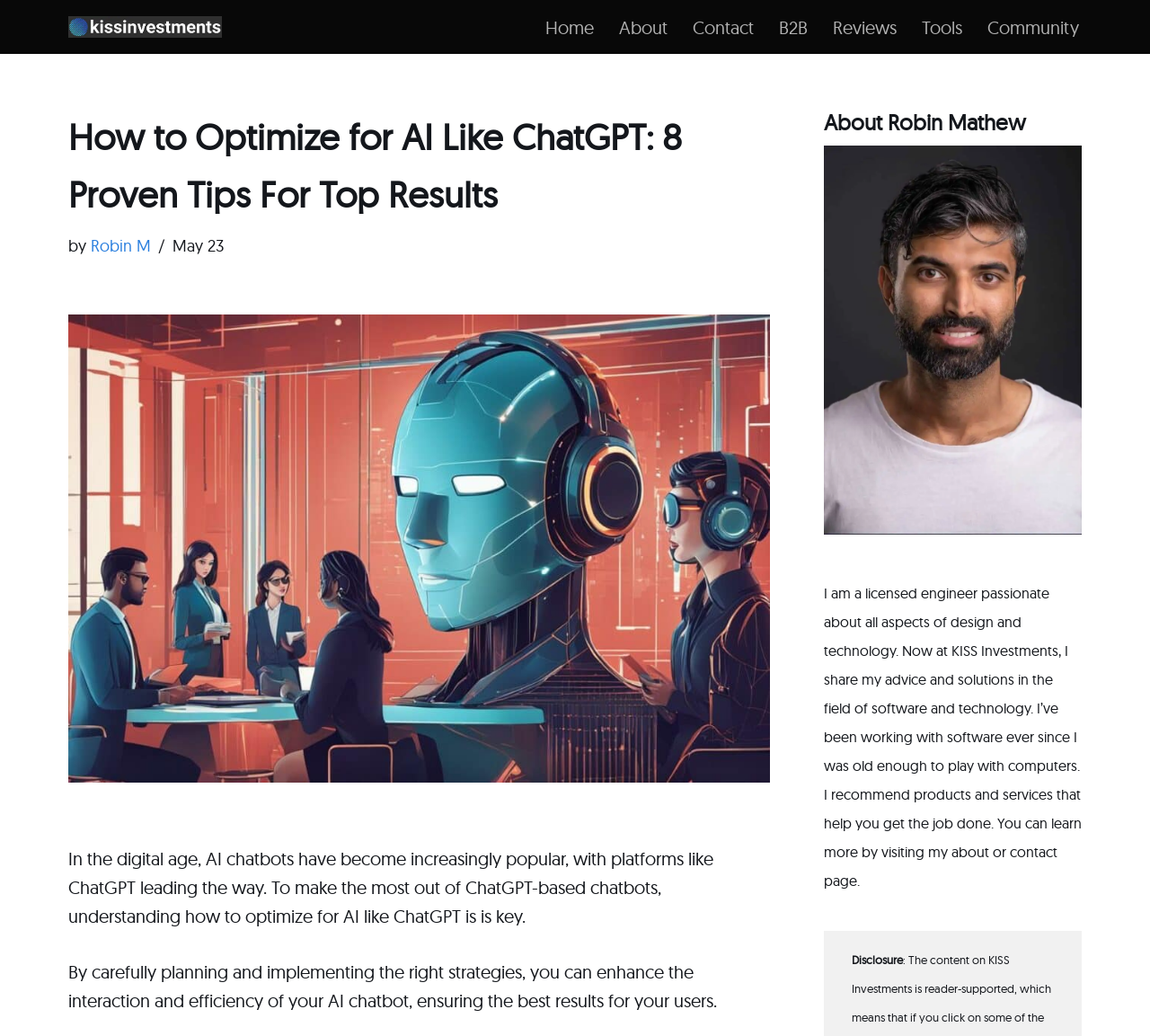Please identify the bounding box coordinates of the clickable region that I should interact with to perform the following instruction: "Click on the 'Home' link". The coordinates should be expressed as four float numbers between 0 and 1, i.e., [left, top, right, bottom].

[0.474, 0.012, 0.516, 0.041]